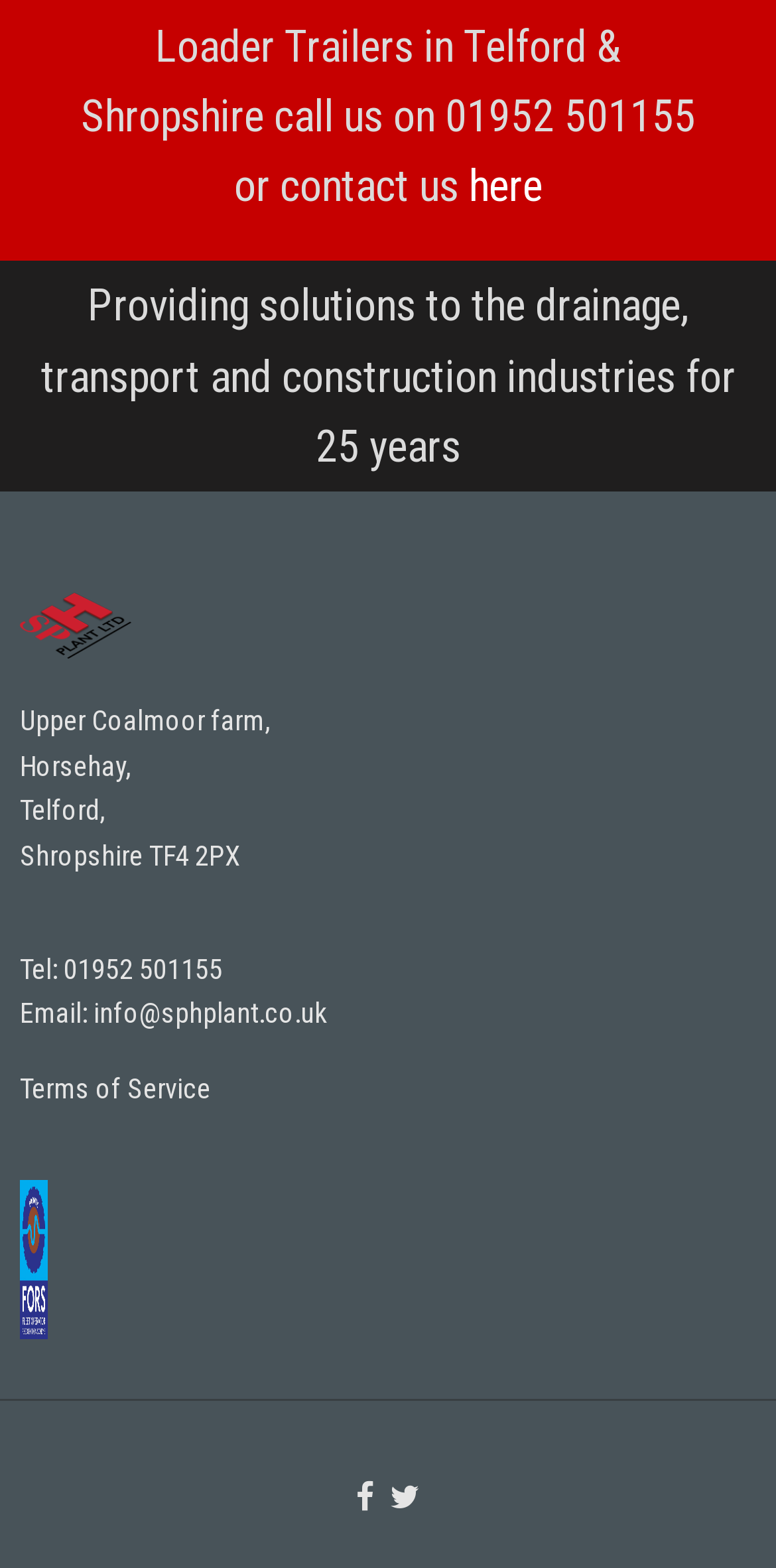Kindly determine the bounding box coordinates for the area that needs to be clicked to execute this instruction: "Click the 'here' link".

[0.604, 0.103, 0.699, 0.135]